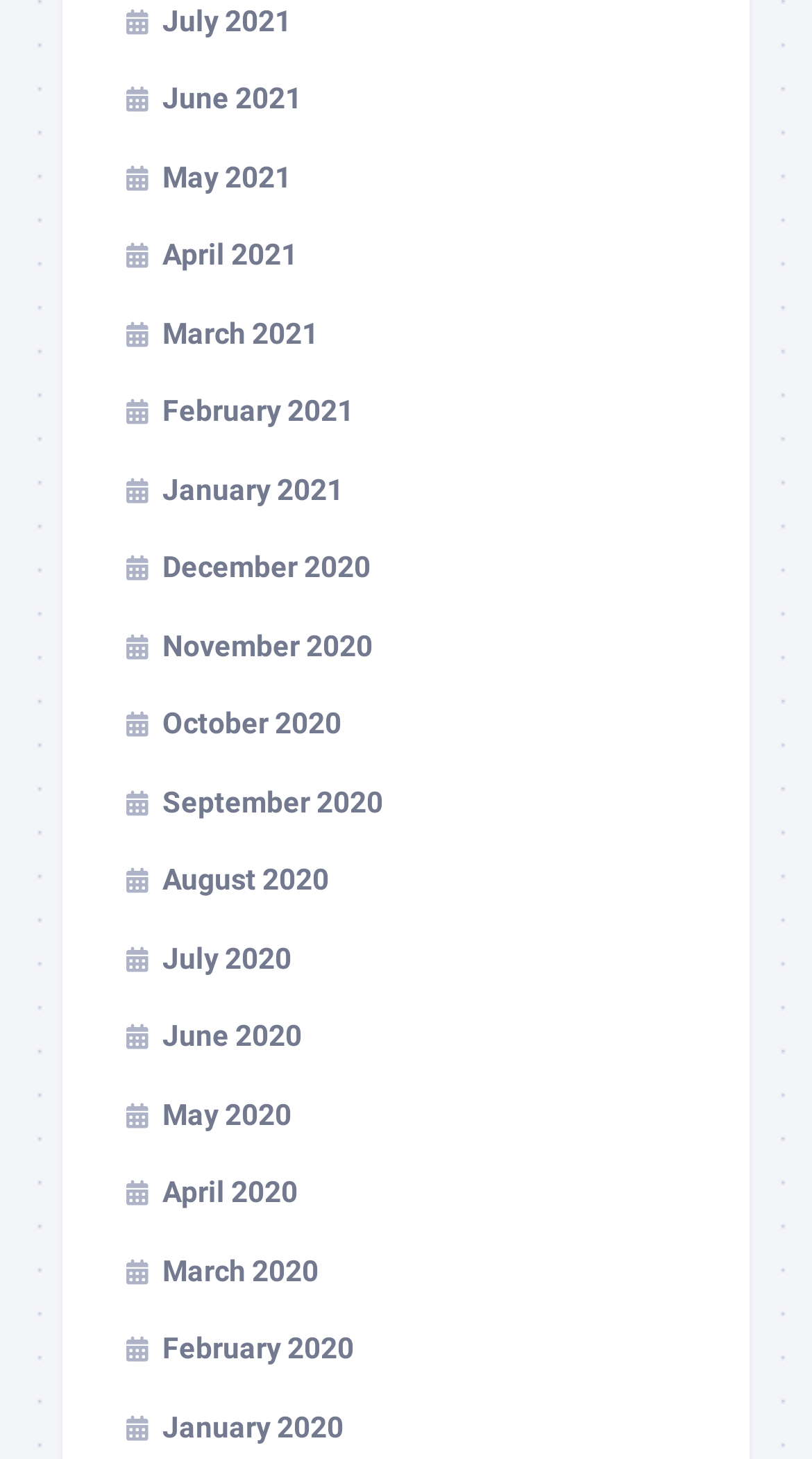Based on the provided description, "December 2020", find the bounding box of the corresponding UI element in the screenshot.

[0.154, 0.378, 0.456, 0.4]